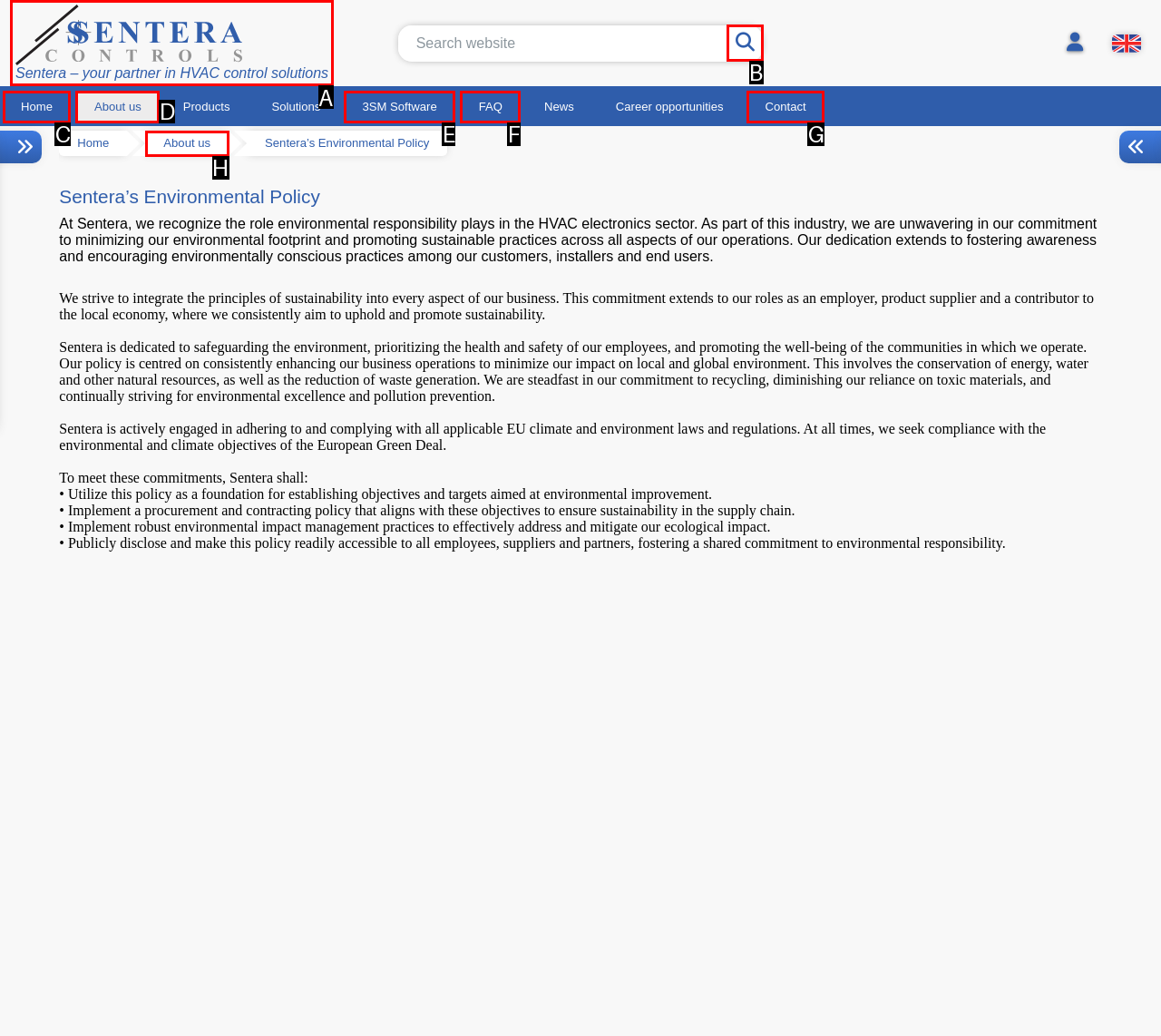Identify the correct HTML element to click to accomplish this task: Click the Sentera logo
Respond with the letter corresponding to the correct choice.

A